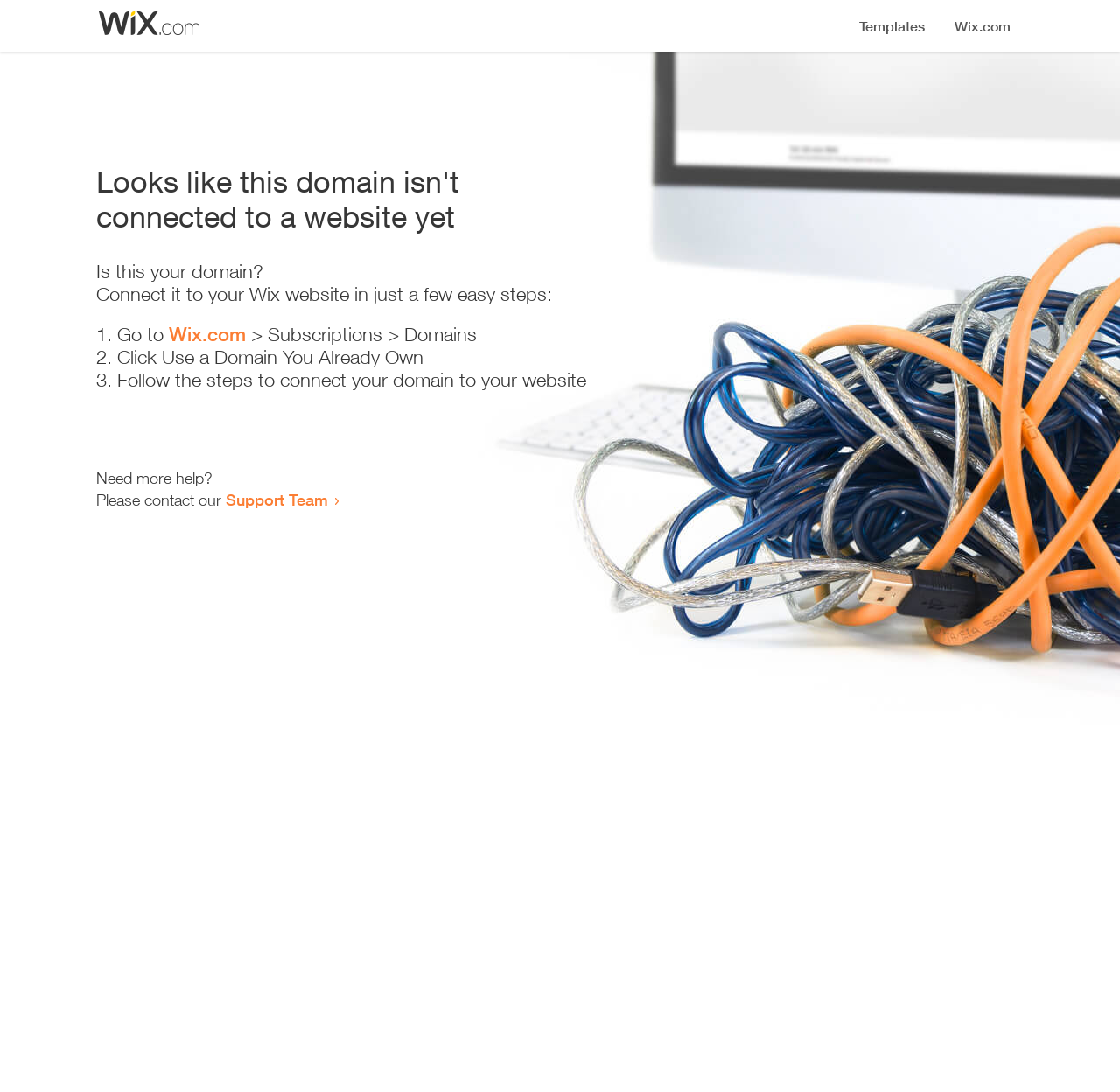How many steps are required to connect a domain to a Wix website?
Provide a thorough and detailed answer to the question.

I counted the number of list markers on the webpage, which are '1.', '2.', and '3.', indicating that there are three steps to connect a domain to a Wix website.